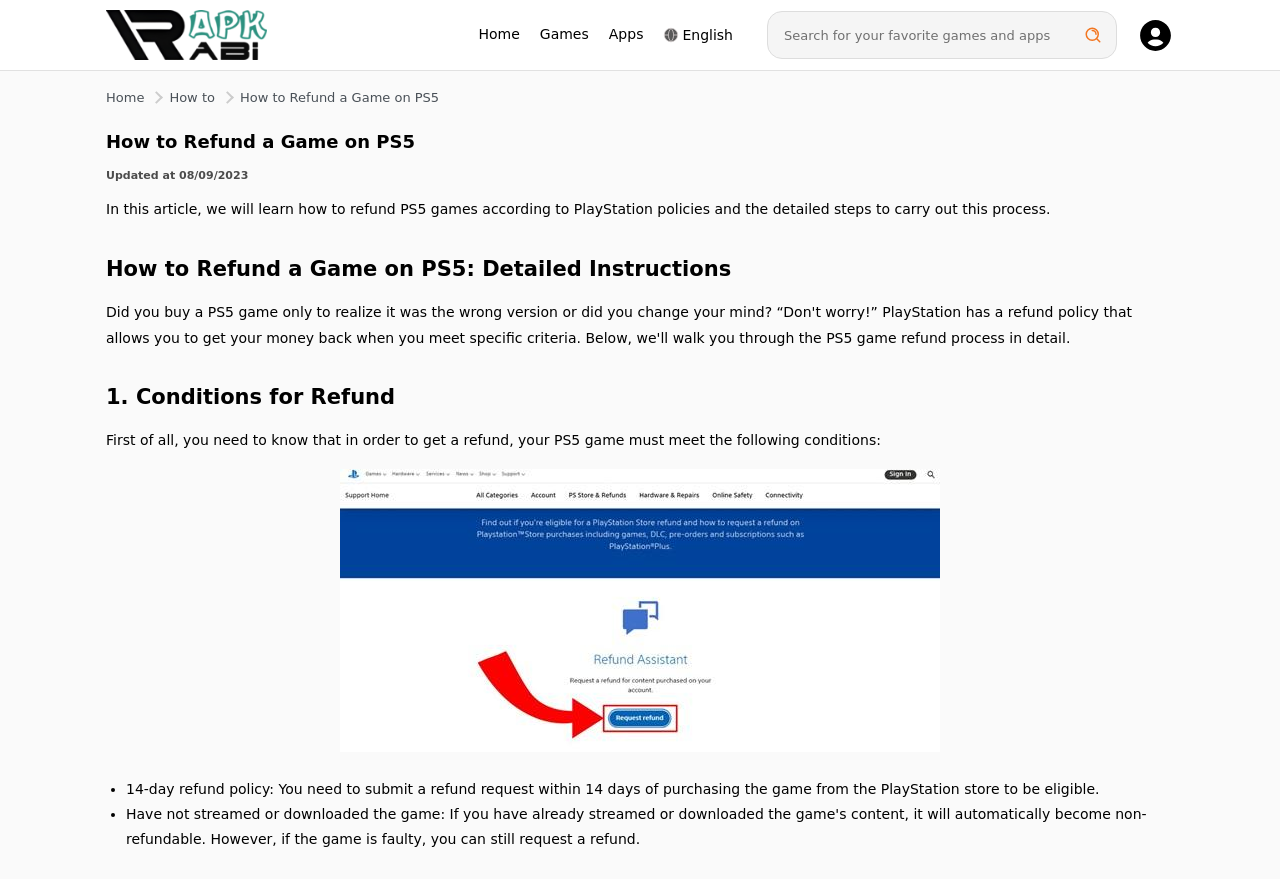Find the bounding box coordinates of the element to click in order to complete this instruction: "Click the logo of Apkrabi.com". The bounding box coordinates must be four float numbers between 0 and 1, denoted as [left, top, right, bottom].

[0.083, 0.011, 0.366, 0.068]